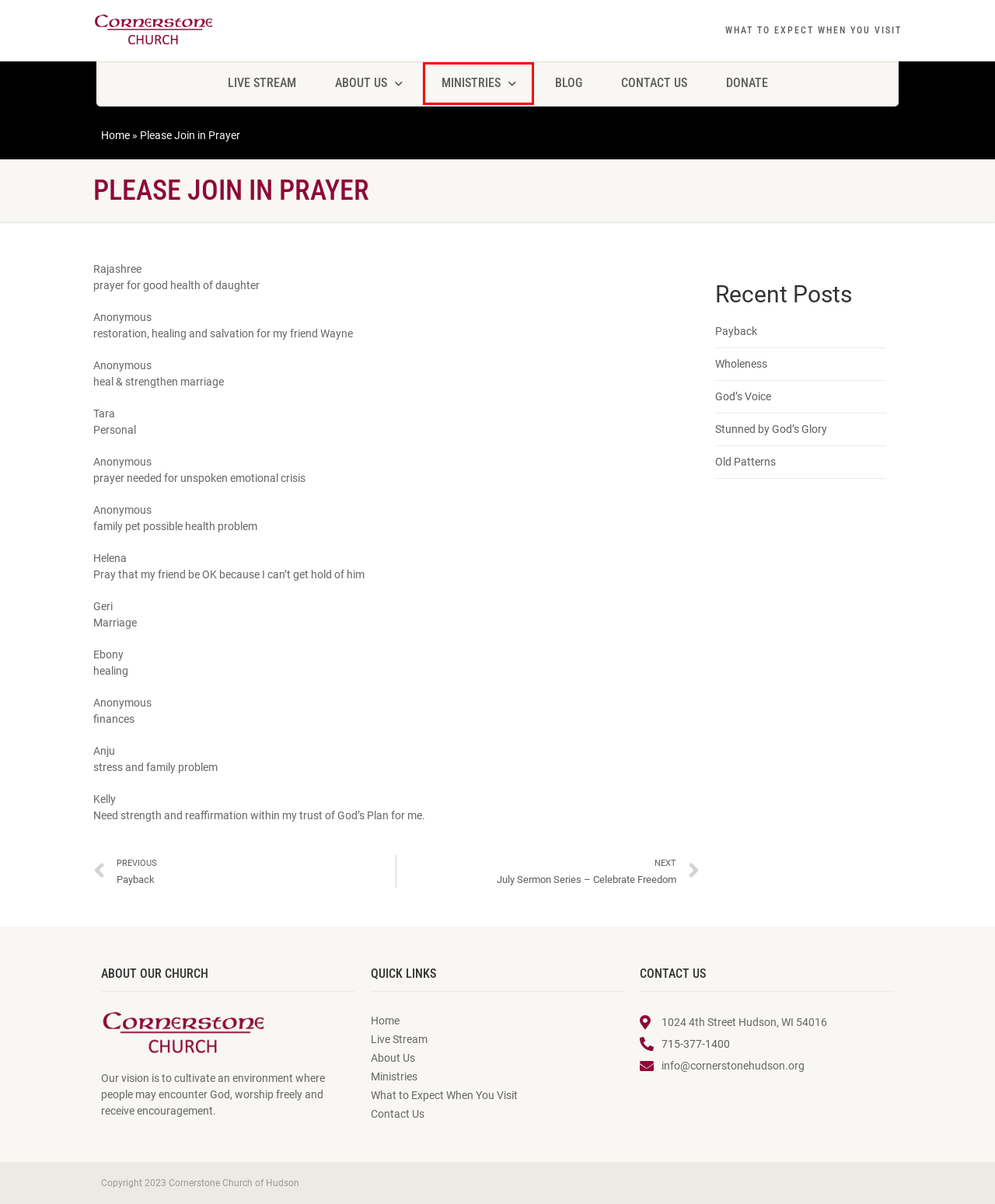You have a screenshot of a webpage with a red bounding box around an element. Identify the webpage description that best fits the new page that appears after clicking the selected element in the red bounding box. Here are the candidates:
A. Old Patterns - Cornerstone Church
B. Blog - Cornerstone Church
C. Donate - Cornerstone Church
D. God's Voice - Cornerstone Church
E. Wholeness - Cornerstone Church
F. Contact Us - Cornerstone Church
G. Ministries - Cornerstone Church
H. Payback - Cornerstone Church

G